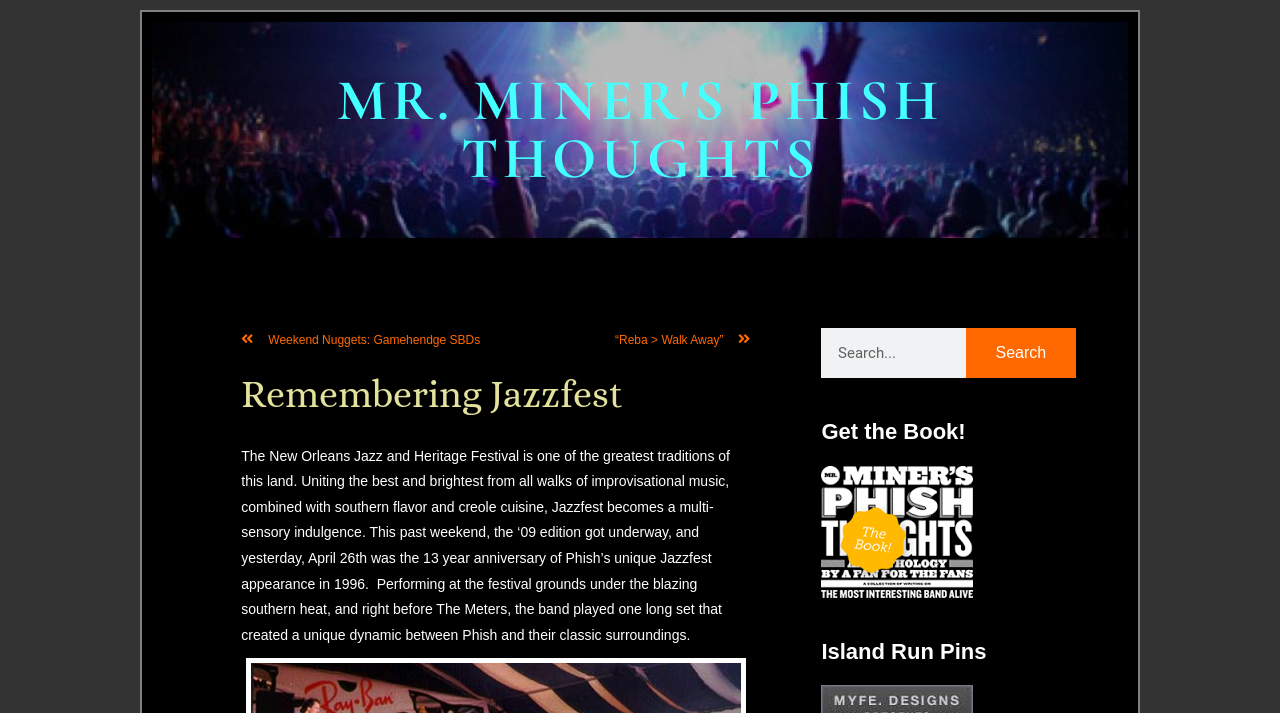What is the anniversary of Phish's unique Jazzfest appearance?
Refer to the image and give a detailed answer to the question.

The anniversary of Phish's unique Jazzfest appearance is 13 years which is obtained from the StaticText 'This past weekend, the ‘09 edition got underway, and yesterday, April 26th was the 13 year anniversary of Phish’s unique Jazzfest appearance in 1996.' with bounding box coordinates [0.188, 0.628, 0.57, 0.901].